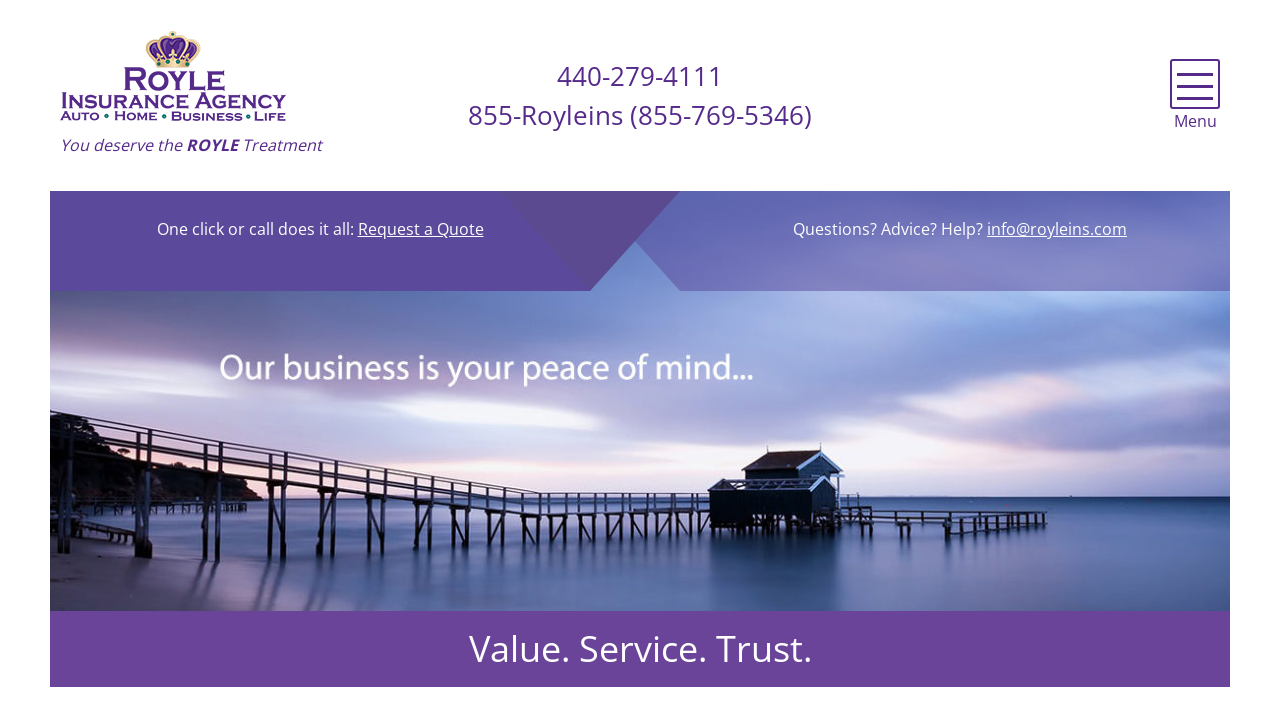What is the agency's slogan?
Make sure to answer the question with a detailed and comprehensive explanation.

I found the agency's slogan by looking at the heading element with the text 'Value. Service. Trust.' which is likely a prominent phrase that represents the agency's values and mission.